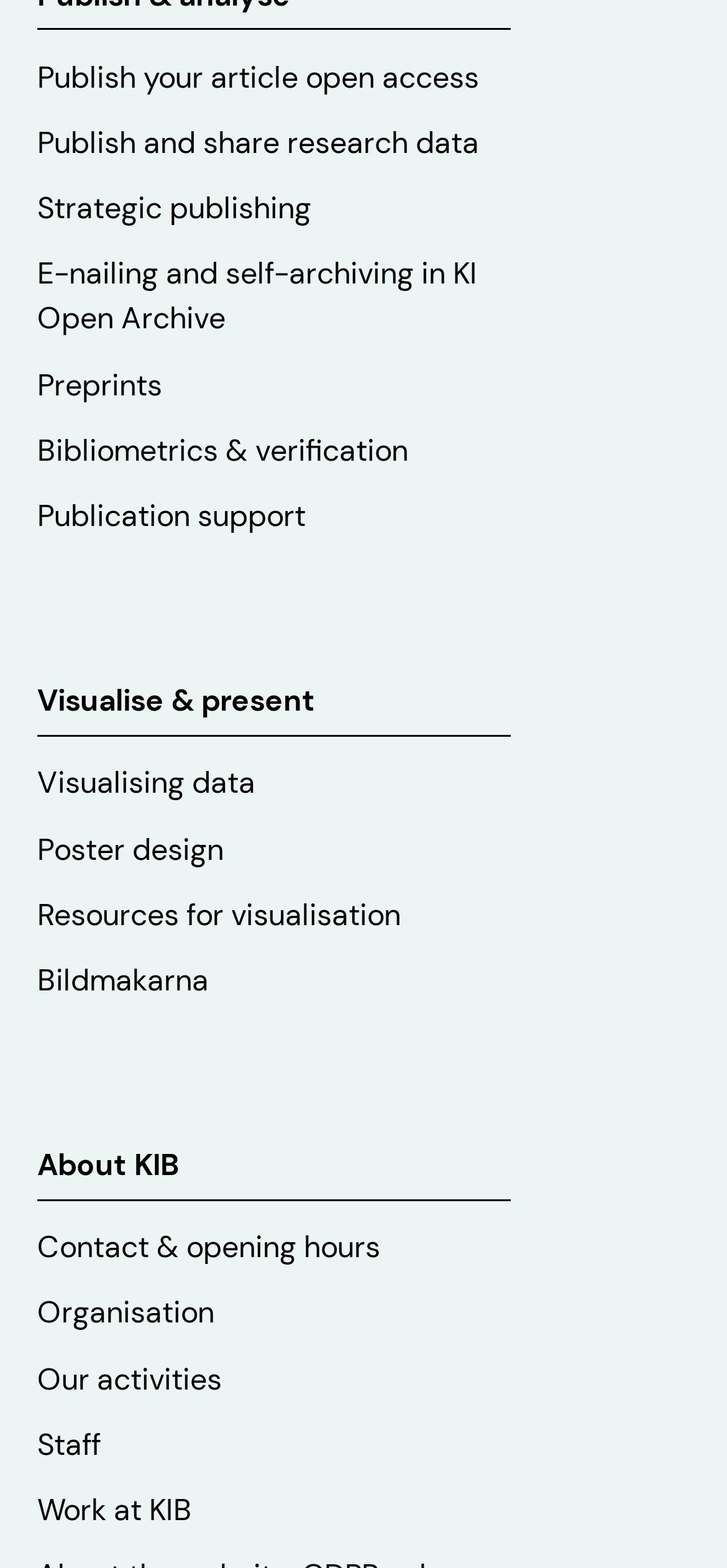Determine the bounding box coordinates for the element that should be clicked to follow this instruction: "Contact & opening hours". The coordinates should be given as four float numbers between 0 and 1, in the format [left, top, right, bottom].

[0.051, 0.775, 0.692, 0.817]